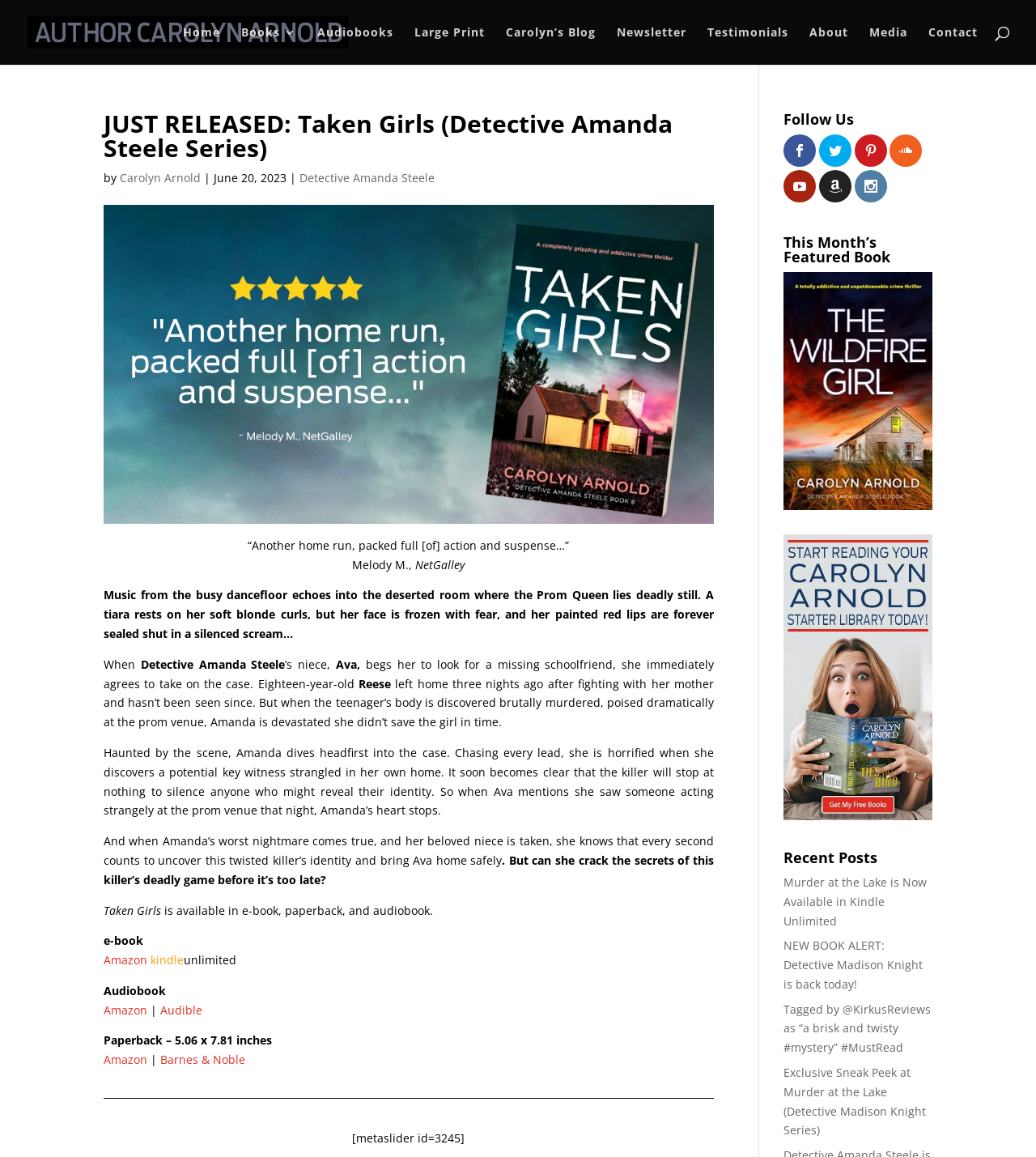Find the bounding box of the web element that fits this description: "Large Print".

[0.4, 0.023, 0.468, 0.056]